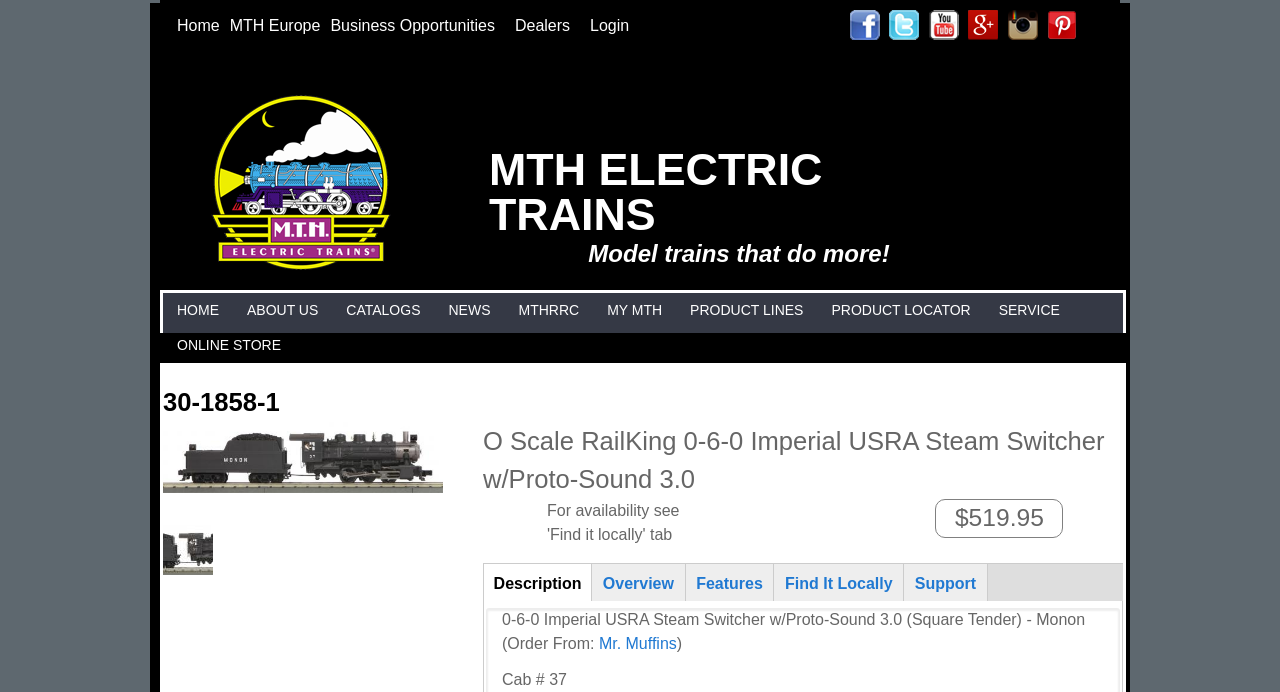What is the product name?
Can you provide an in-depth and detailed response to the question?

I found the product name by looking at the StaticText element with the OCR text 'O Scale RailKing 0-6-0 Imperial USRA Steam Switcher w/Proto-Sound 3.0' which is located at [0.377, 0.617, 0.863, 0.713] and is a child of the element with the heading '30-1858-1'.